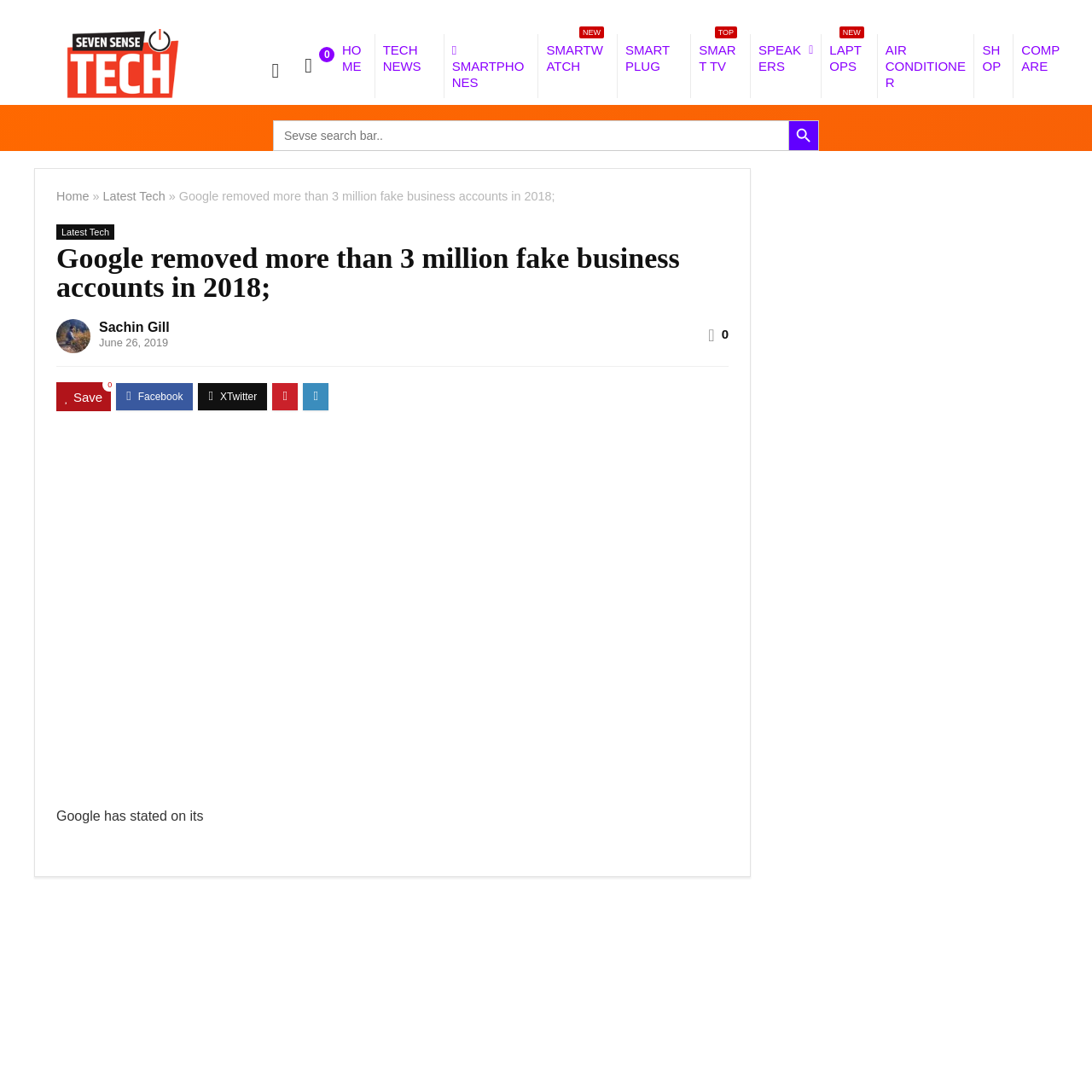What is the purpose of the search bar?
Using the screenshot, give a one-word or short phrase answer.

To search for products